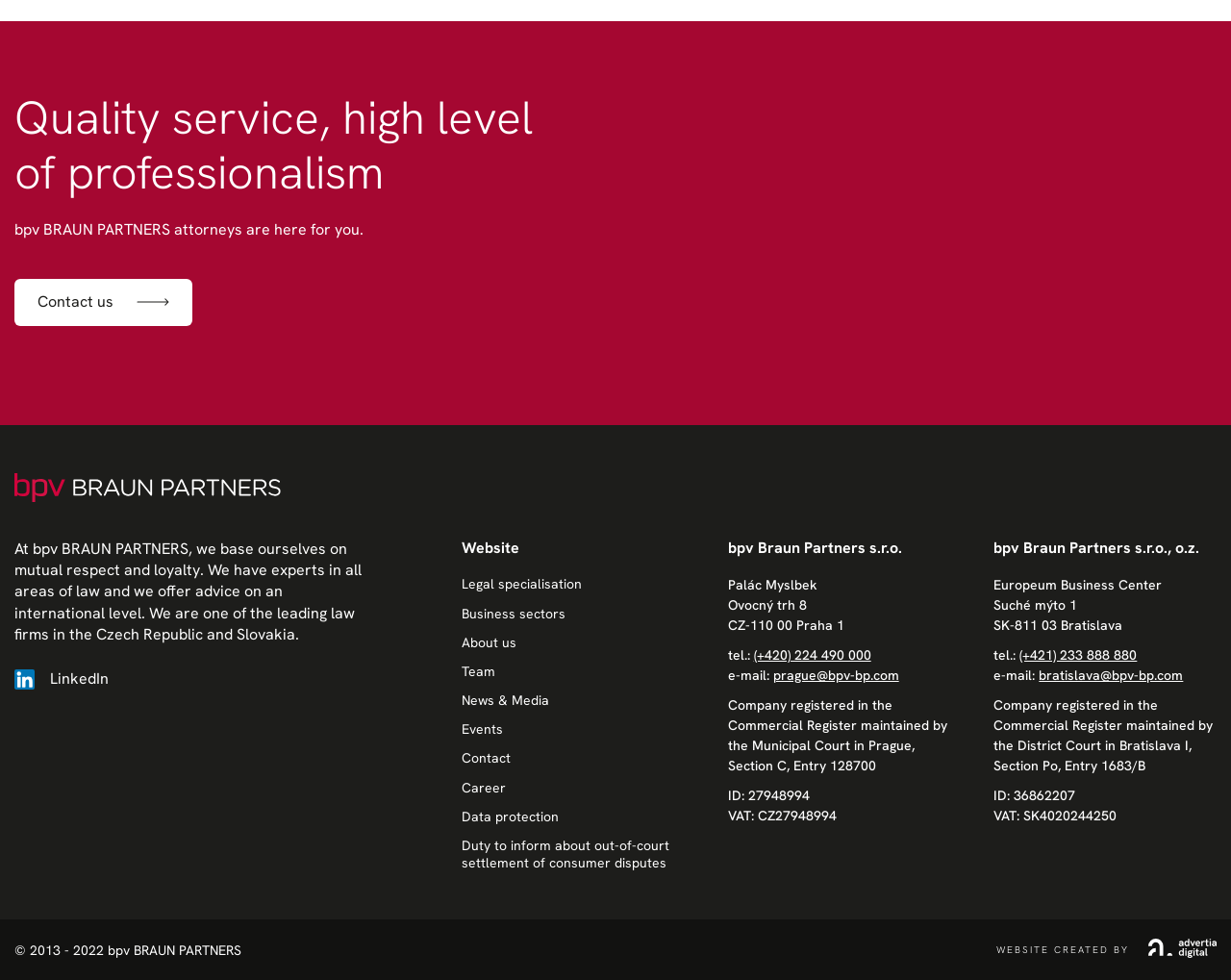Locate the bounding box coordinates of the area where you should click to accomplish the instruction: "Go to Home page".

None